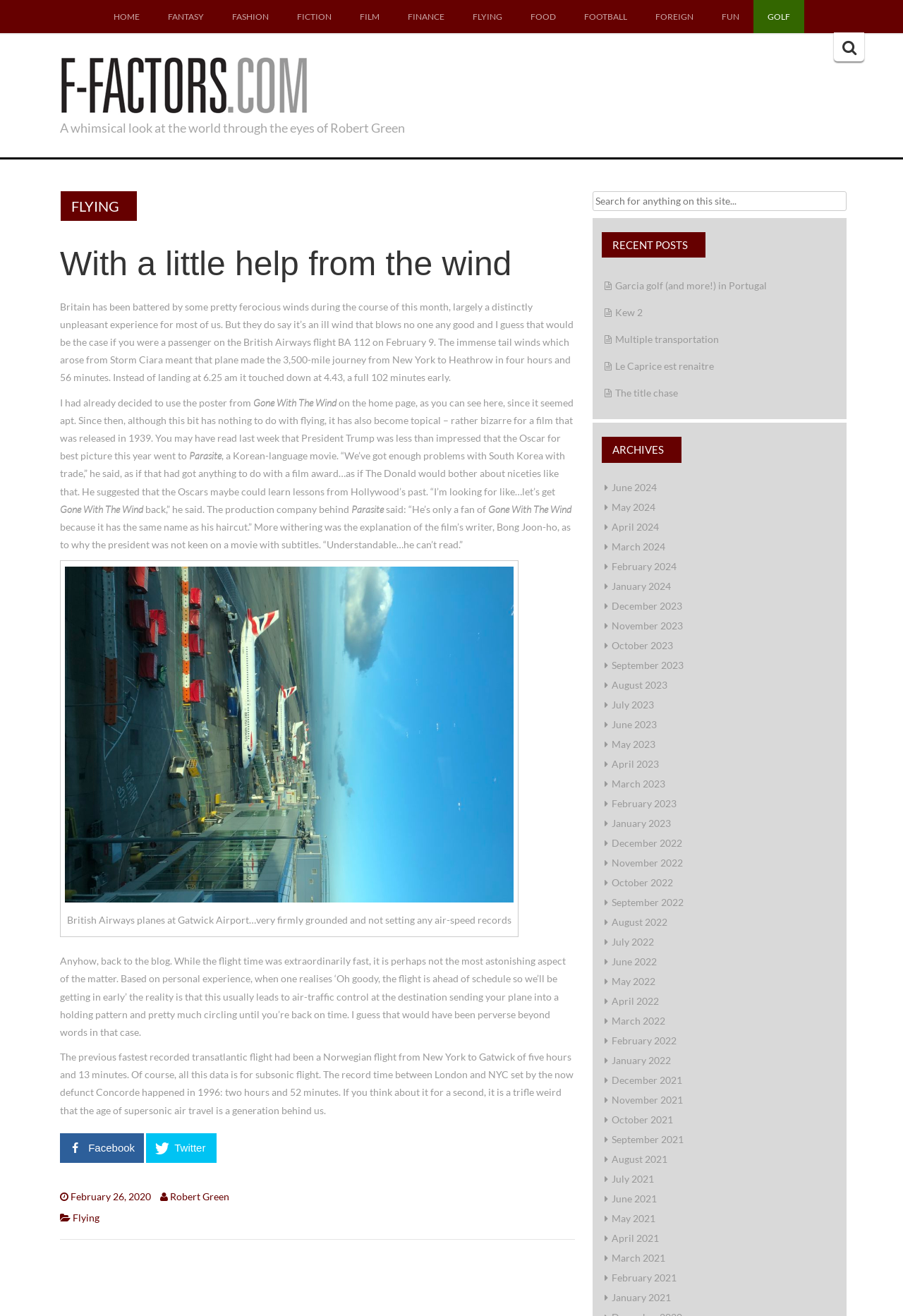Locate the bounding box of the user interface element based on this description: "Finance".

[0.436, 0.0, 0.507, 0.025]